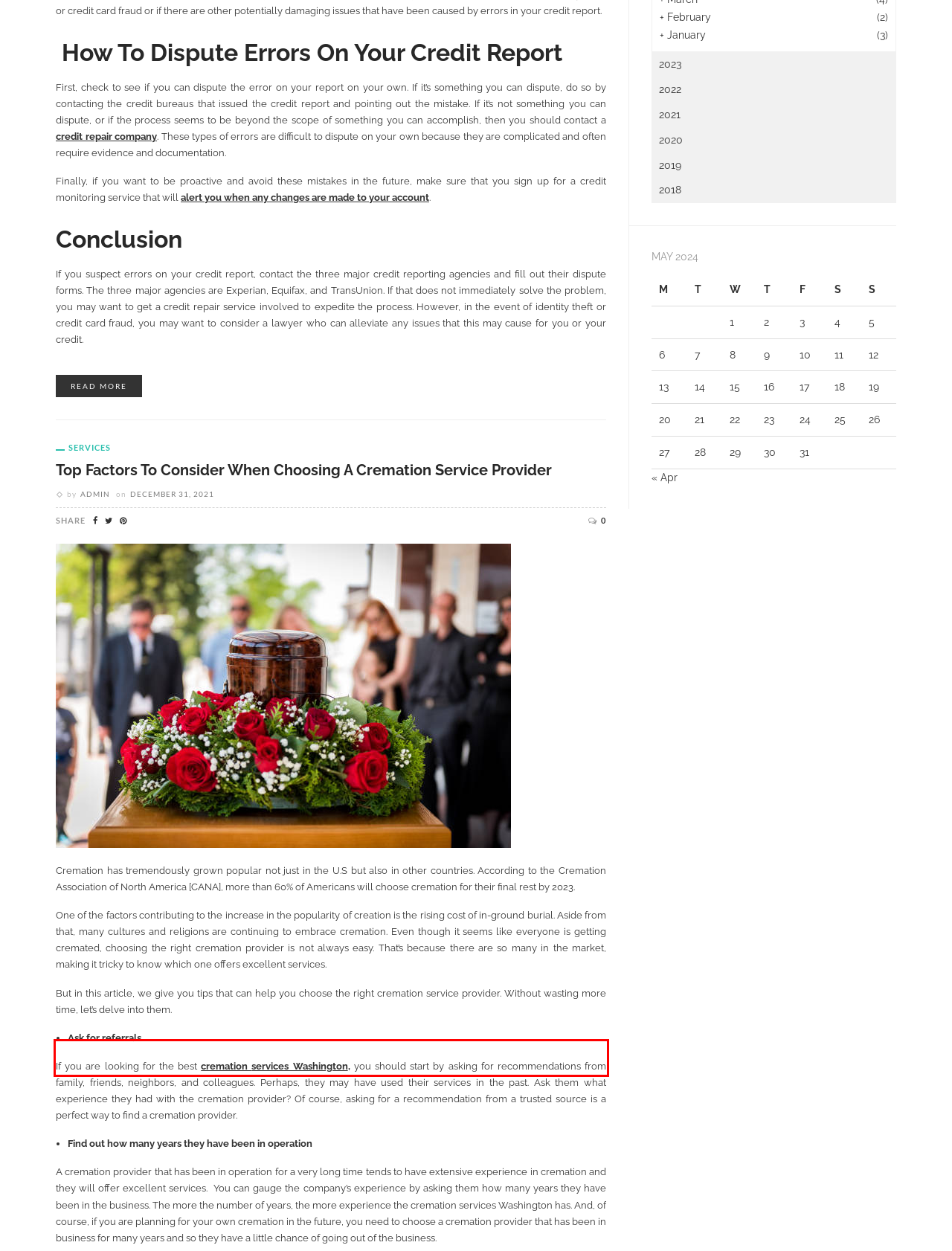Please examine the webpage screenshot and extract the text within the red bounding box using OCR.

But in this article, we give you tips that can help you choose the right cremation service provider. Without wasting more time, let’s delve into them.